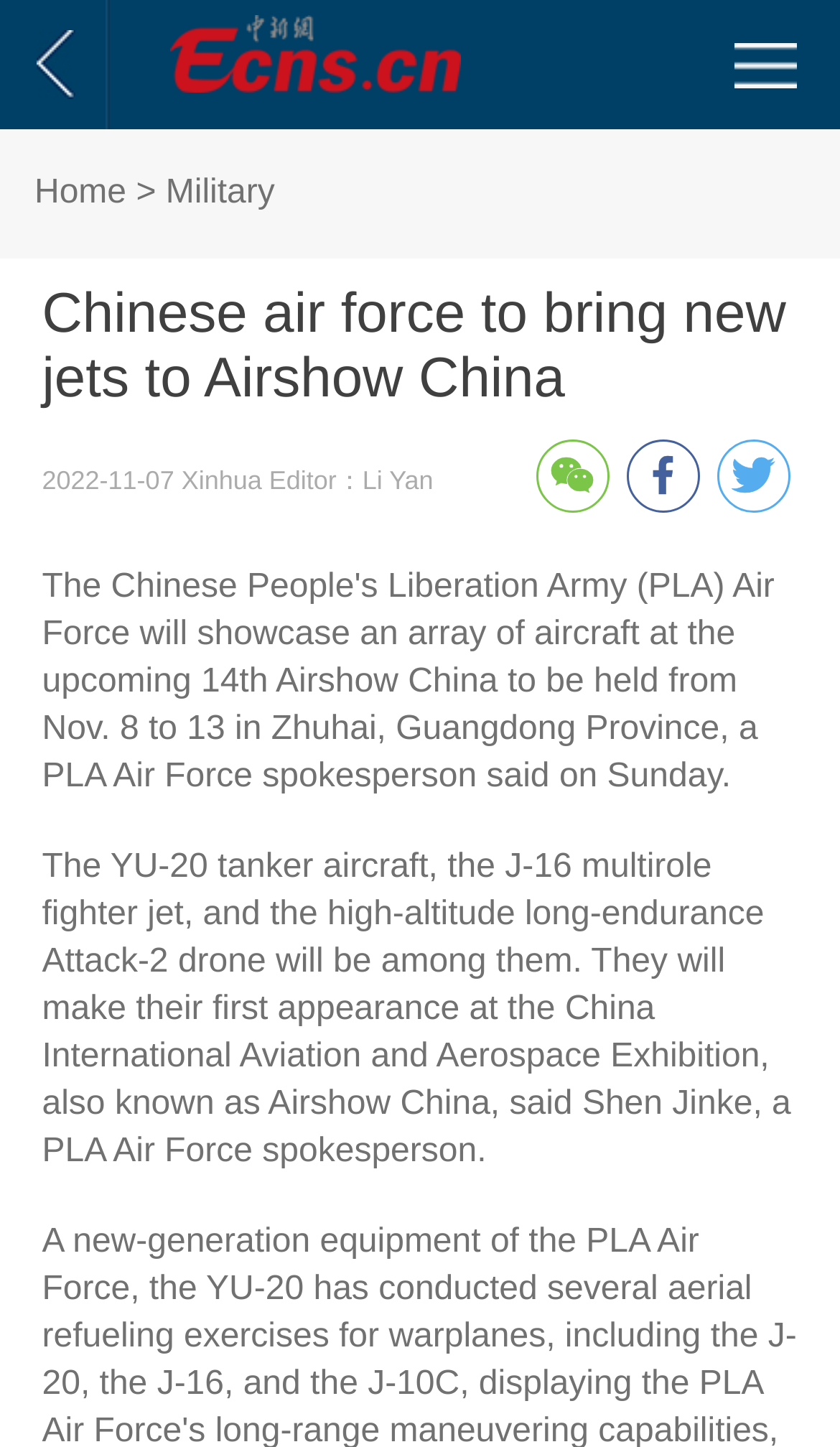What is the date of the article?
Please answer the question with as much detail as possible using the screenshot.

I found the date of the article by looking at the StaticText element with the content '2022-11-07 Xinhua' which is located at the top of the webpage, below the main heading.